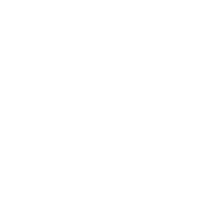Observe the image and answer the following question in detail: What is the name of the national tour?

According to the caption, the national tour mentioned is '52 ACTIONS', which features a diverse array of works from Australian artists.